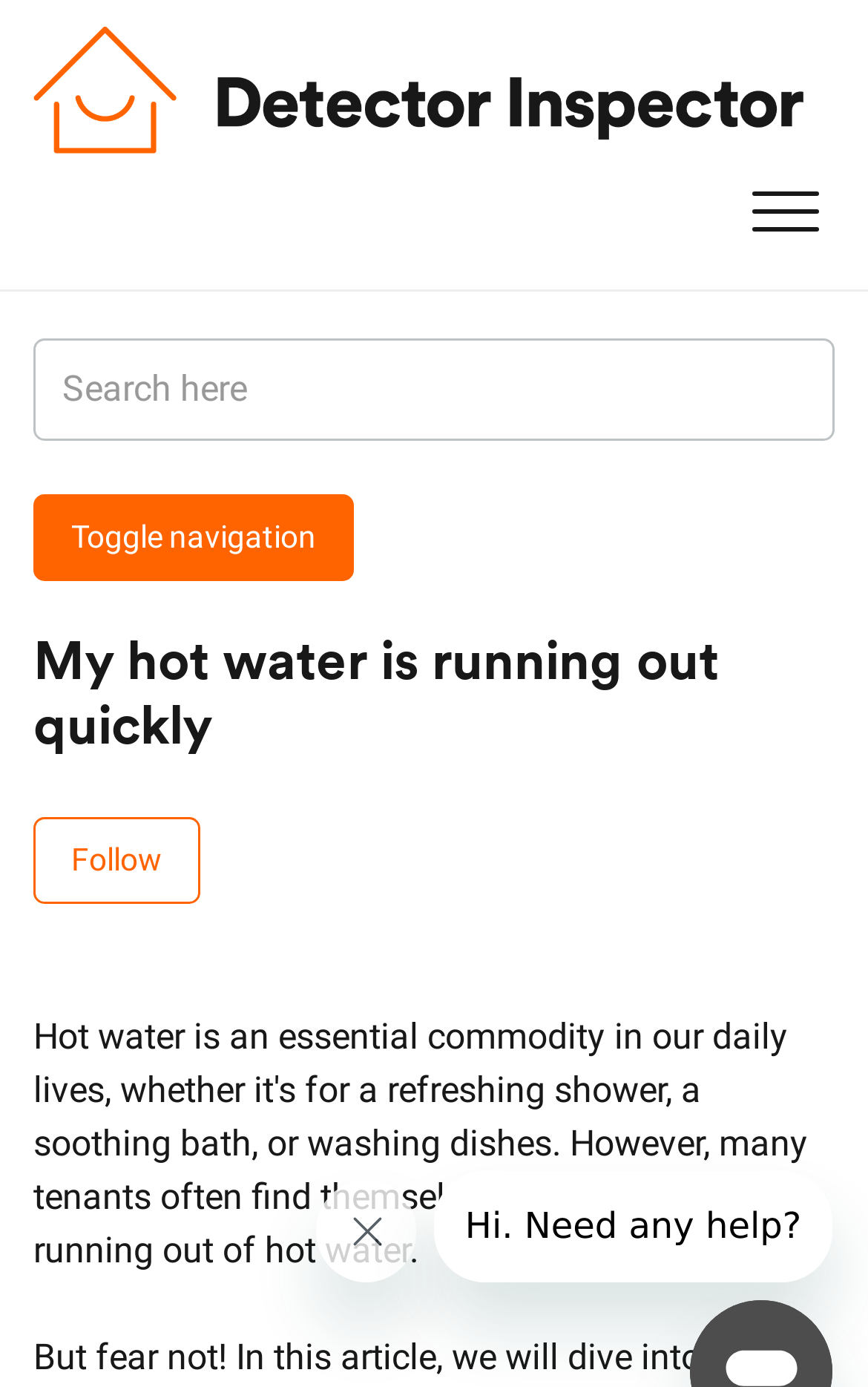Please find the bounding box coordinates of the element that needs to be clicked to perform the following instruction: "Click the logo". The bounding box coordinates should be four float numbers between 0 and 1, represented as [left, top, right, bottom].

[0.038, 0.019, 0.925, 0.111]